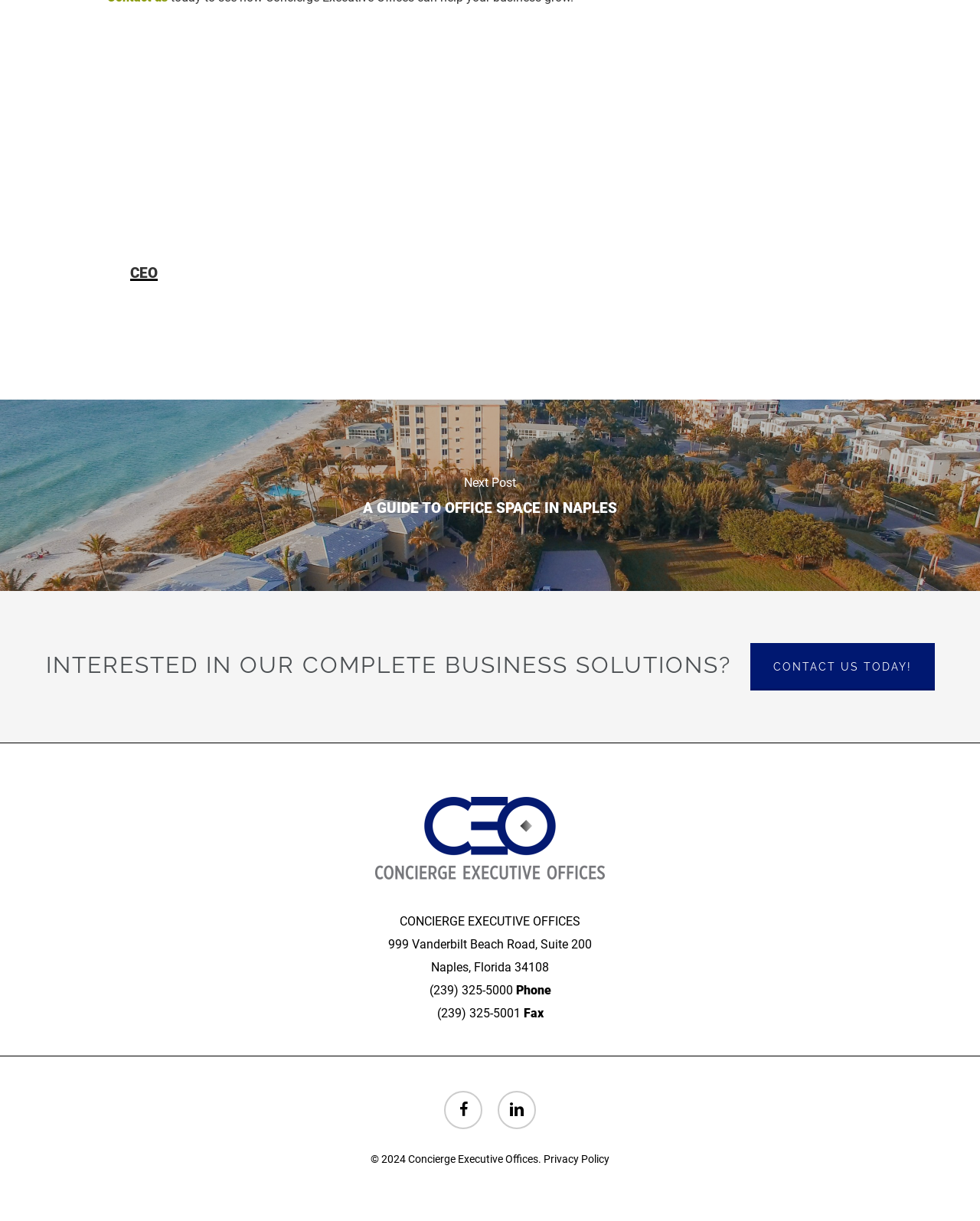Identify and provide the bounding box for the element described by: "Privacy Policy".

[0.555, 0.944, 0.622, 0.954]